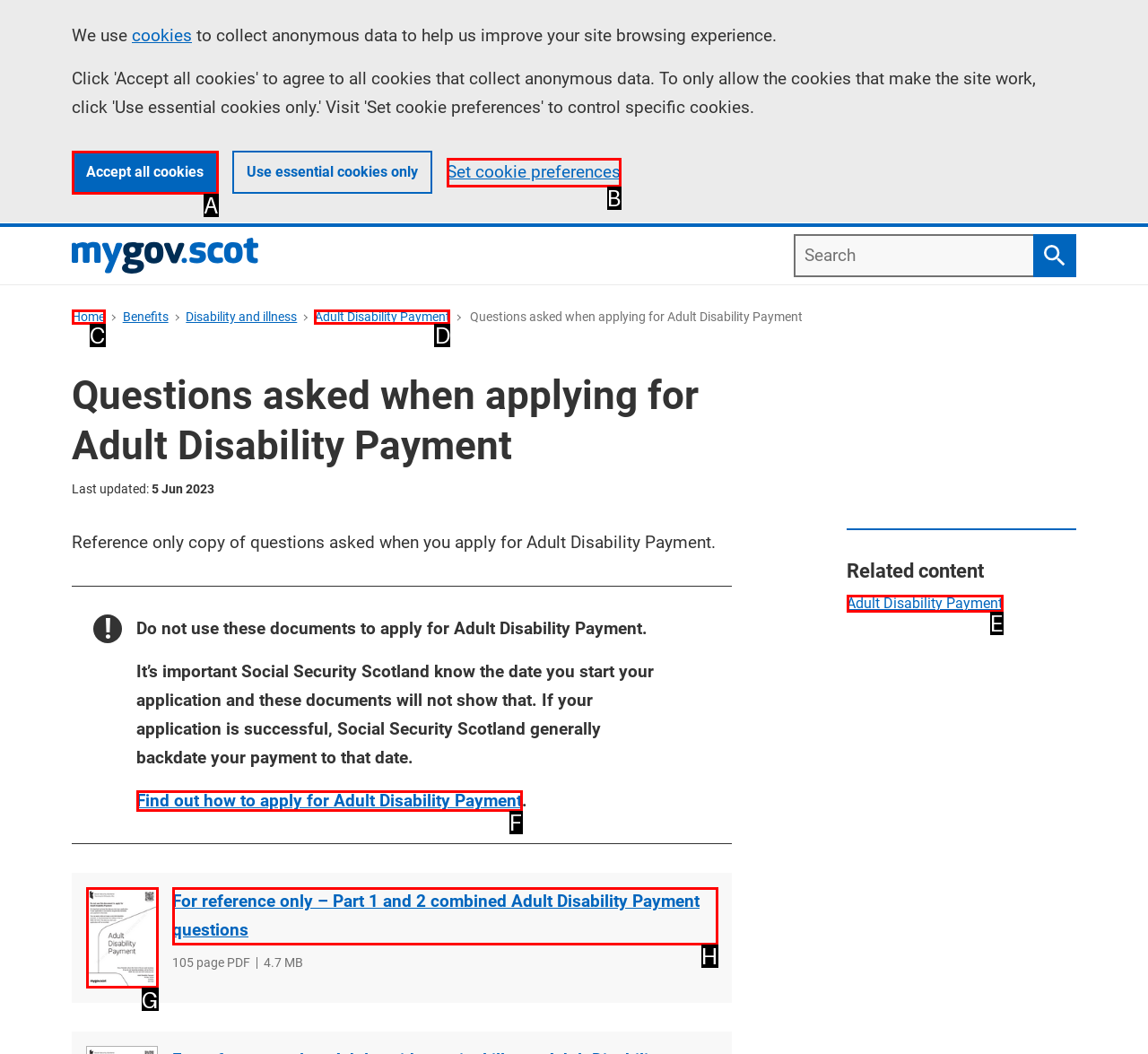Given the description: Adult Disability Payment
Identify the letter of the matching UI element from the options.

D